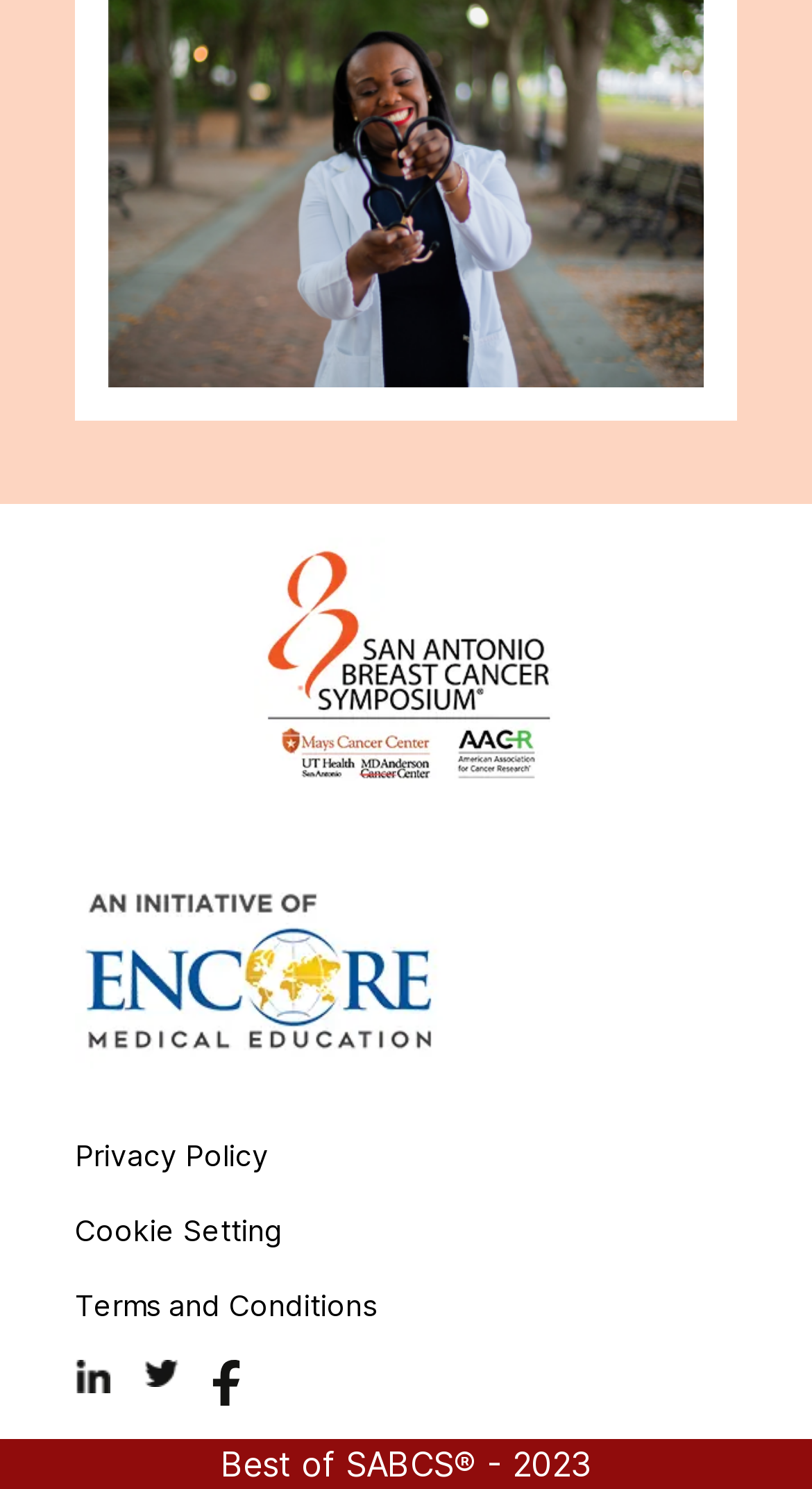What is the name of the organization?
Based on the image, answer the question in a detailed manner.

The name of the organization can be found in the social media links, specifically in the elements with OCR text 'Encore Medical Education Linkedin', 'Encore Medical Education Twitter', and 'Encore Medical Education Facebook'.